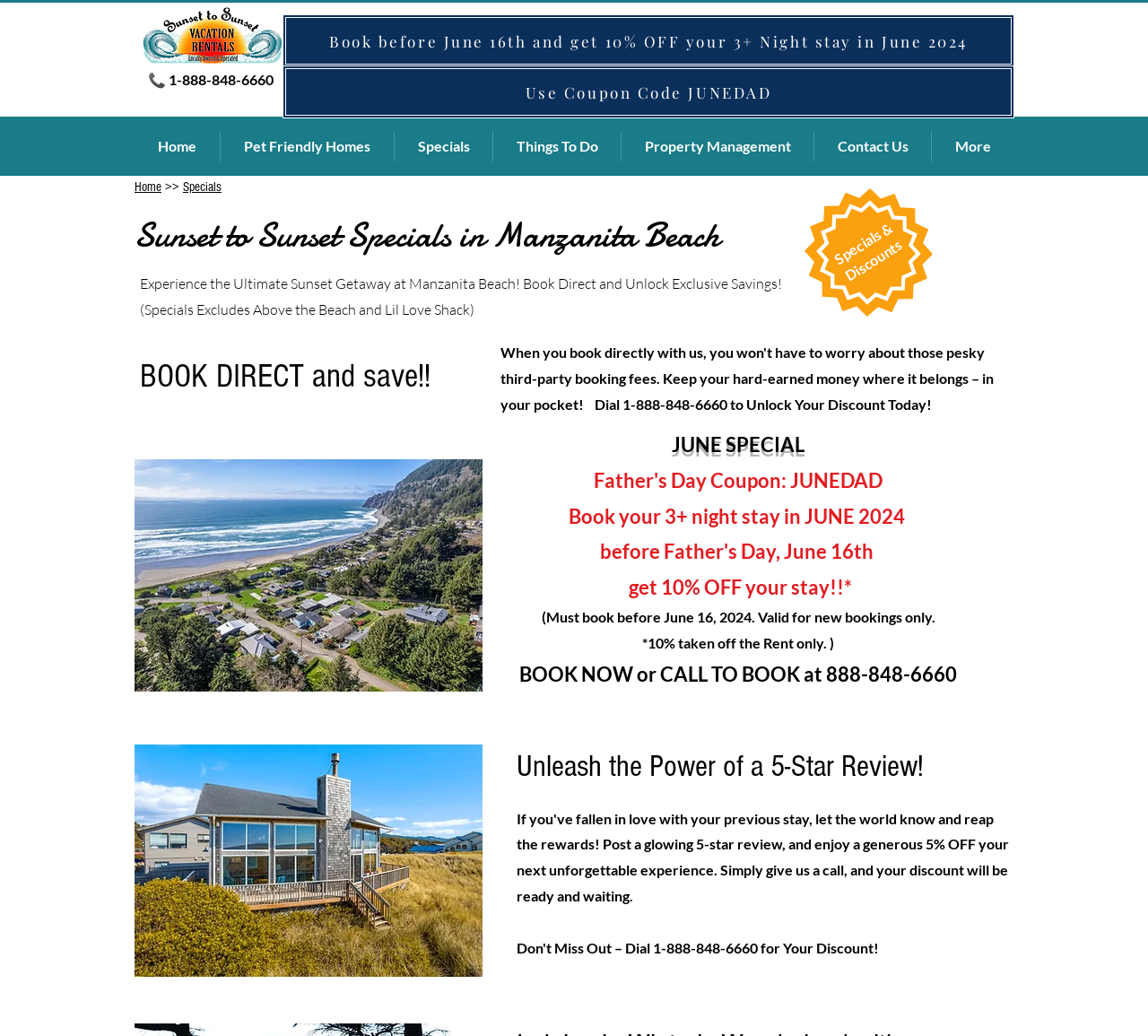Please identify the bounding box coordinates of the element on the webpage that should be clicked to follow this instruction: "Go to Home page". The bounding box coordinates should be given as four float numbers between 0 and 1, formatted as [left, top, right, bottom].

[0.117, 0.126, 0.191, 0.156]